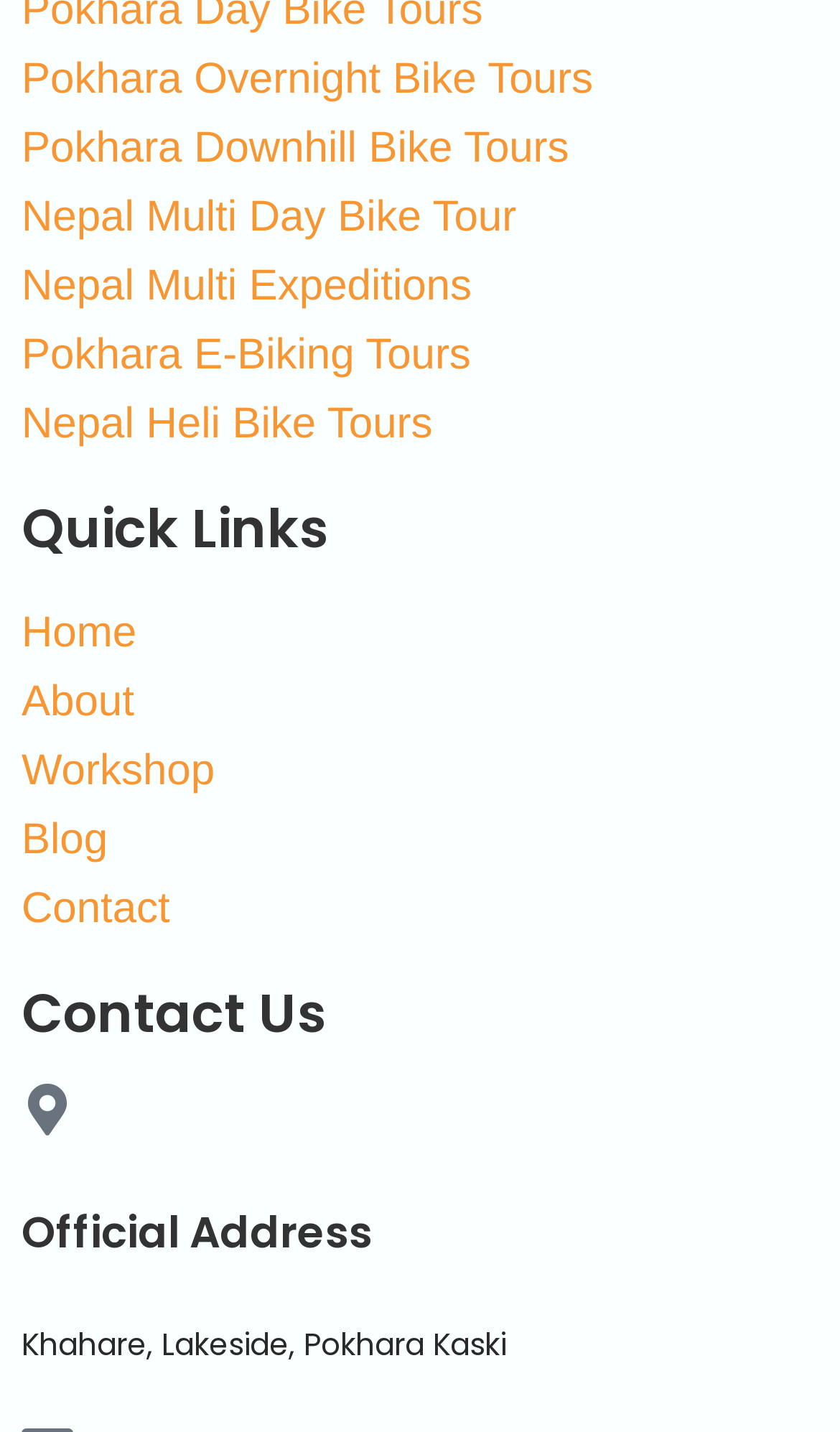Show me the bounding box coordinates of the clickable region to achieve the task as per the instruction: "visit Home page".

[0.026, 0.419, 0.974, 0.467]